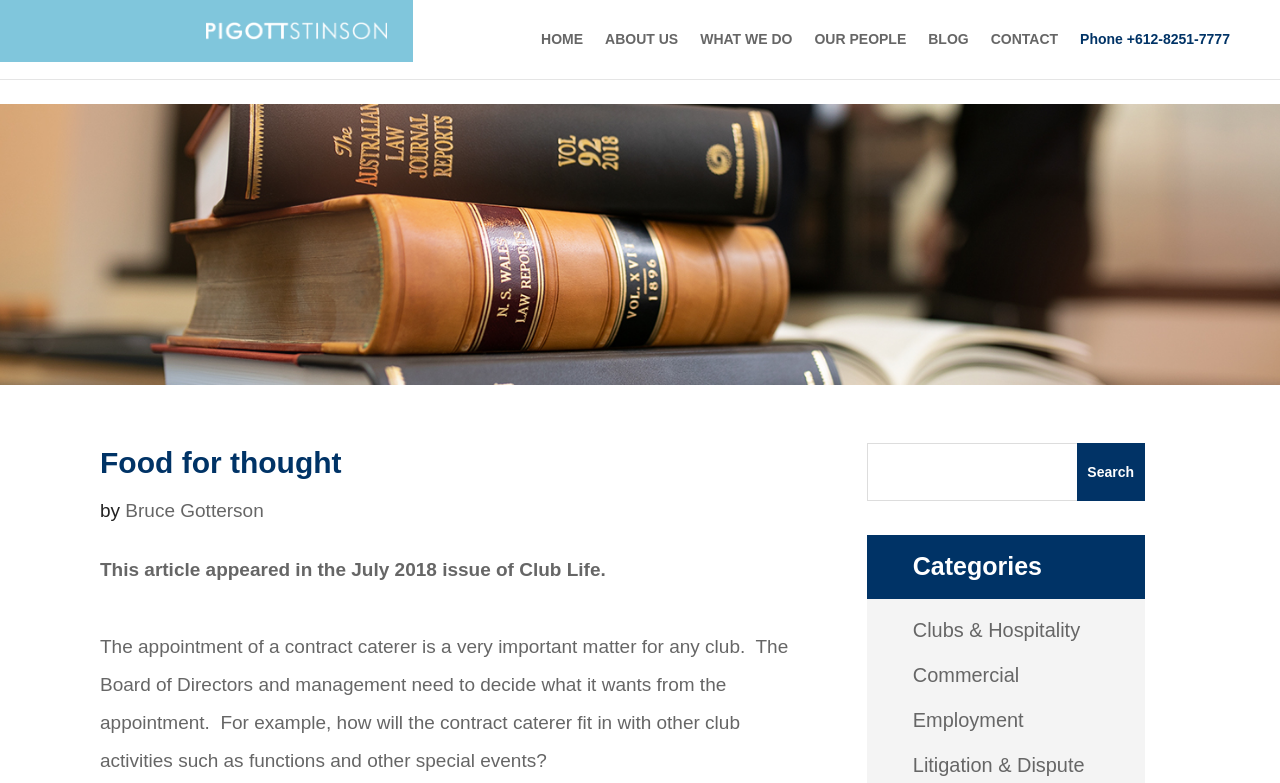From the image, can you give a detailed response to the question below:
Who is the author of the article?

The author of the article is mentioned below the title 'Food for thought', and it is written as 'by Bruce Gotterson'.